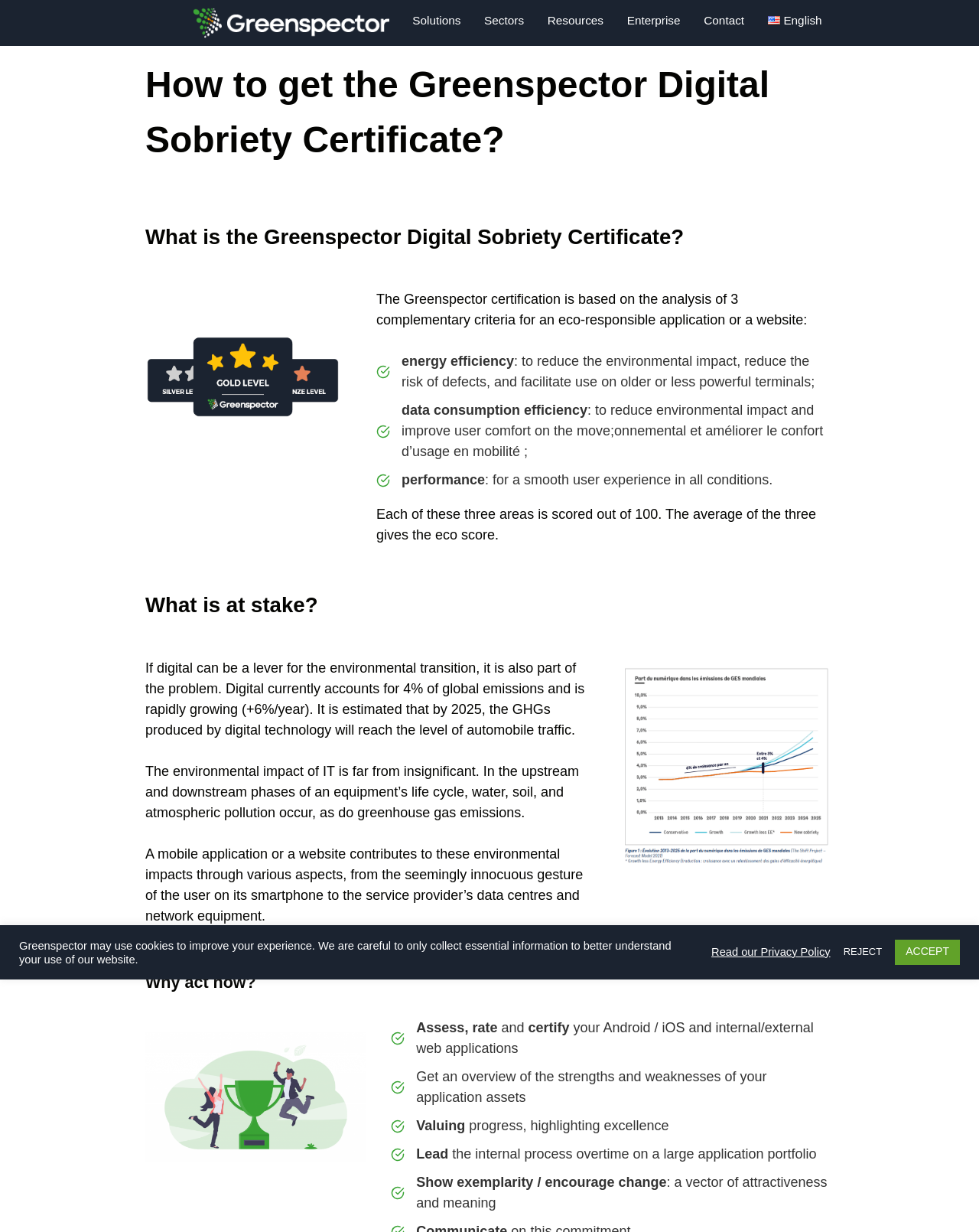What is the Greenspector Digital Sobriety Certificate based on?
Please provide a single word or phrase as your answer based on the screenshot.

3 complementary criteria